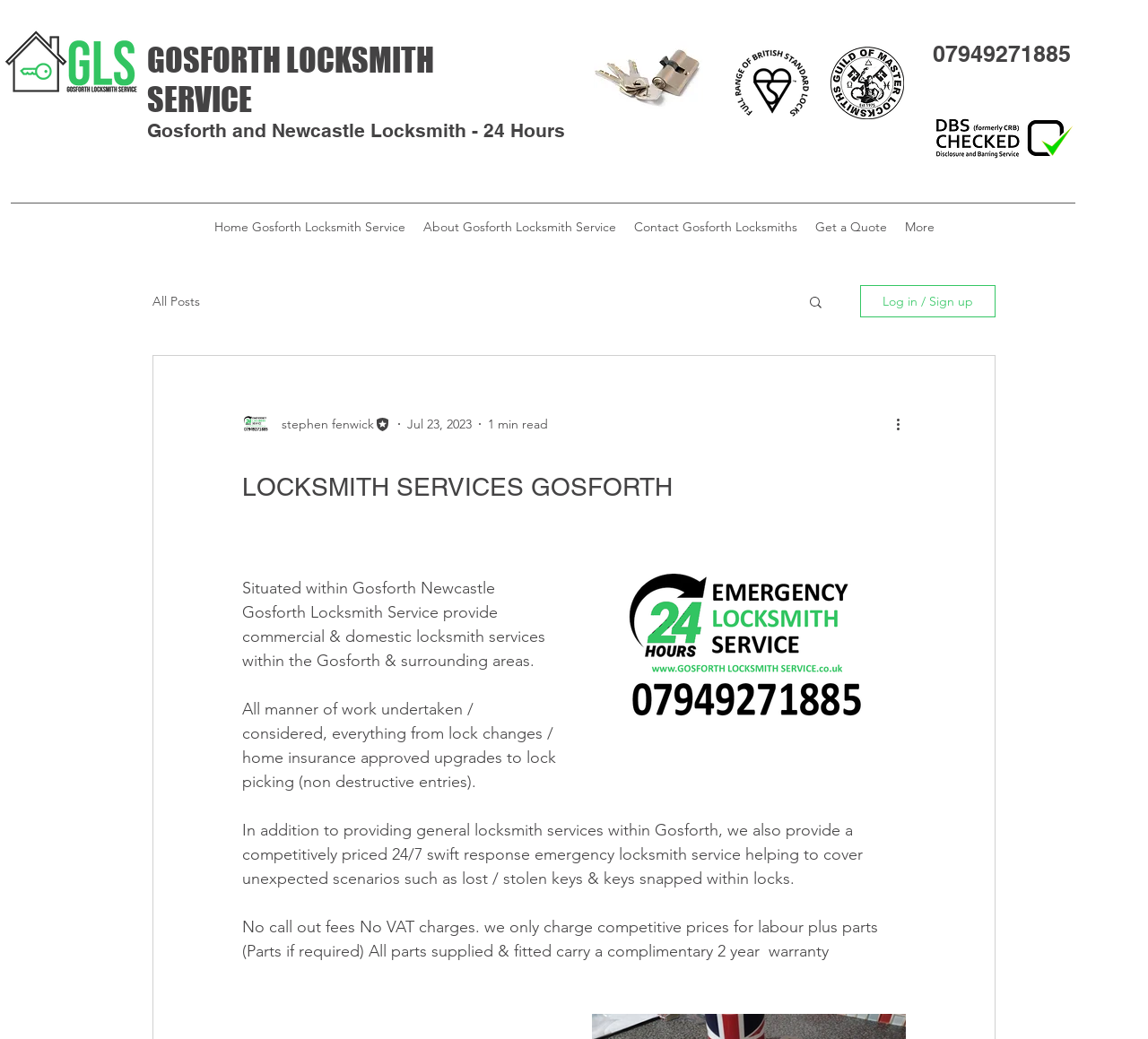Answer the question briefly using a single word or phrase: 
What is the name of the locksmith service?

Gosforth Locksmith Service